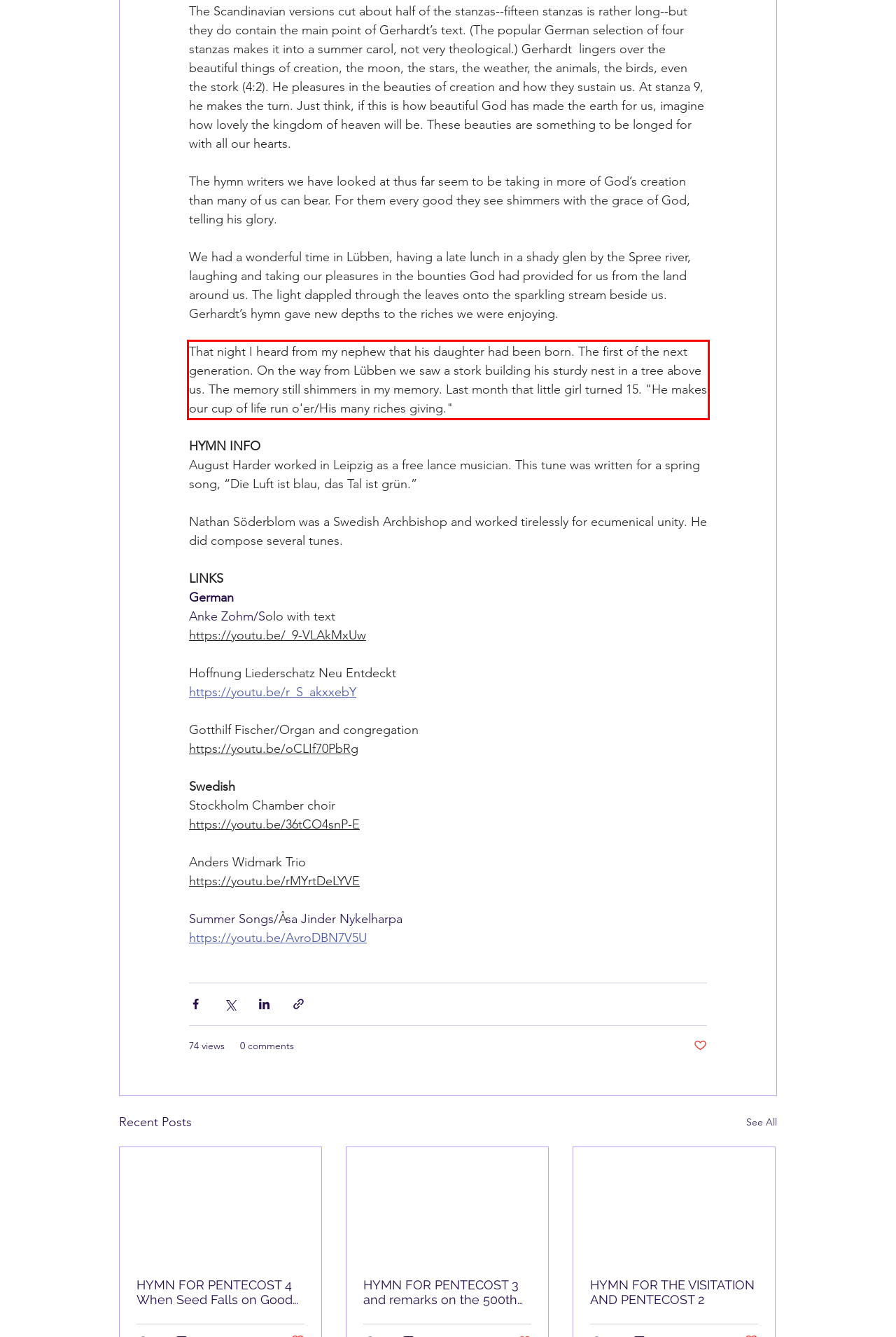Identify the text inside the red bounding box on the provided webpage screenshot by performing OCR.

That night I heard from my nephew that his daughter had been born. The first of the next generation. On the way from Lübben we saw a stork building his sturdy nest in a tree above us. The memory still shimmers in my memory. Last month that little girl turned 15. "He makes our cup of life run o'er/His many riches giving."